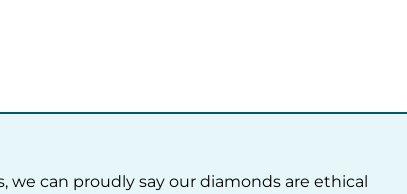What kind of diamonds does Drenon Jewelry provide?
Refer to the image and provide a detailed answer to the question.

The image promotes Drenon Jewelry's focus on providing diamonds that are not only unique in their attributes but also ethically sourced, emphasizing the company's commitment to responsible practices.